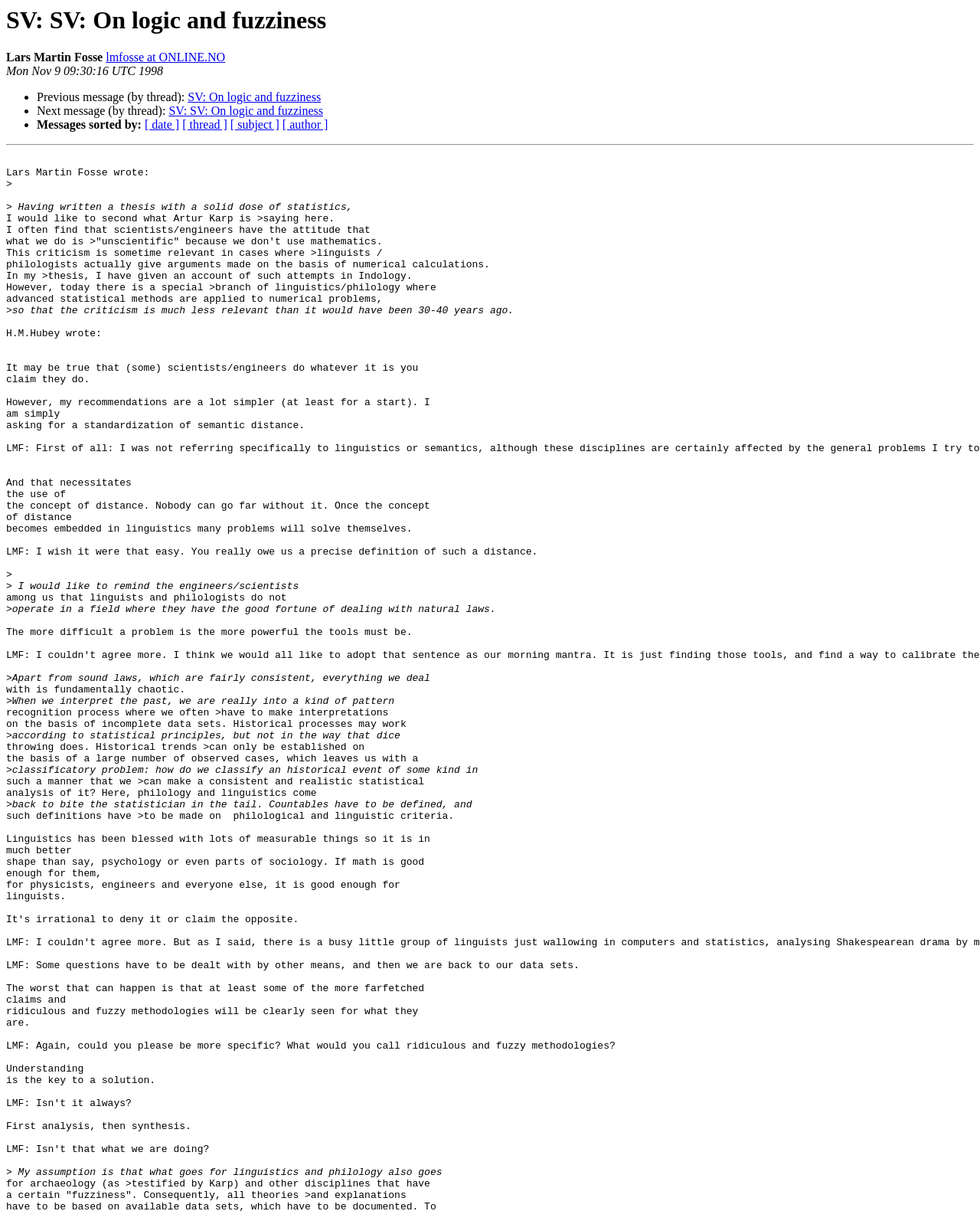Can you determine the main header of this webpage?

SV: SV: On logic and fuzziness